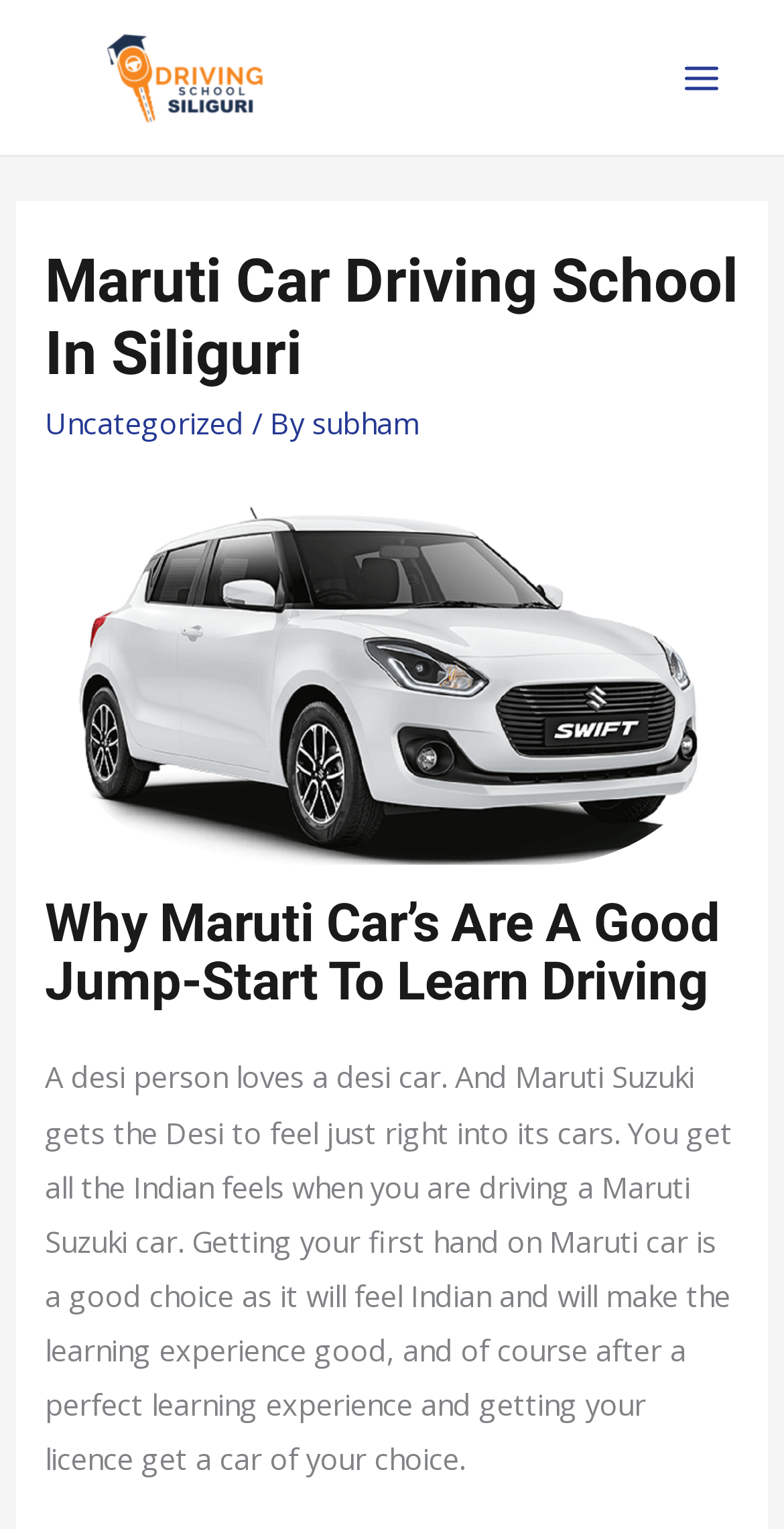Show the bounding box coordinates for the HTML element as described: "alt="Siliguri Motor Training School"".

[0.051, 0.035, 0.423, 0.061]